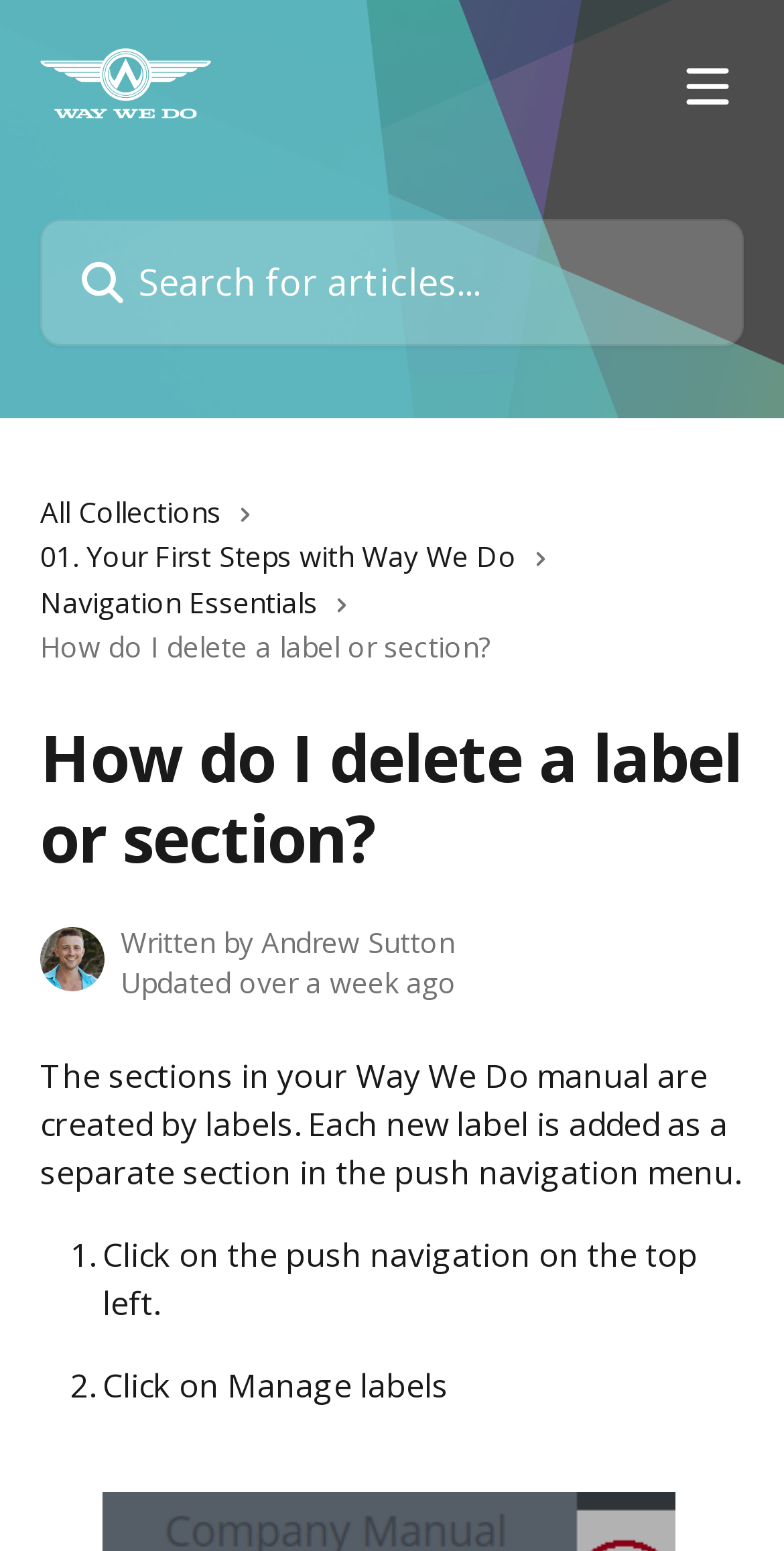What is the purpose of labels in Way We Do manual?
Please provide a single word or phrase answer based on the image.

Create separate sections